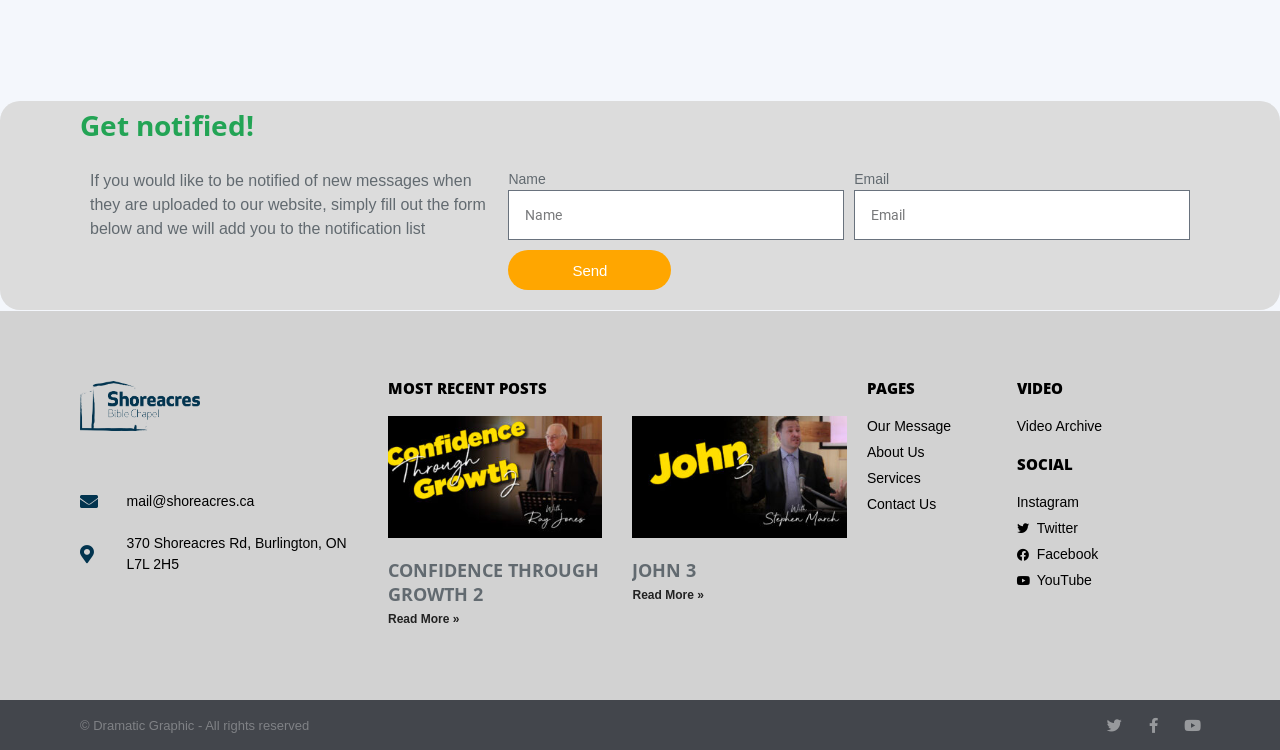Highlight the bounding box coordinates of the region I should click on to meet the following instruction: "Check the contact information".

[0.099, 0.713, 0.271, 0.762]